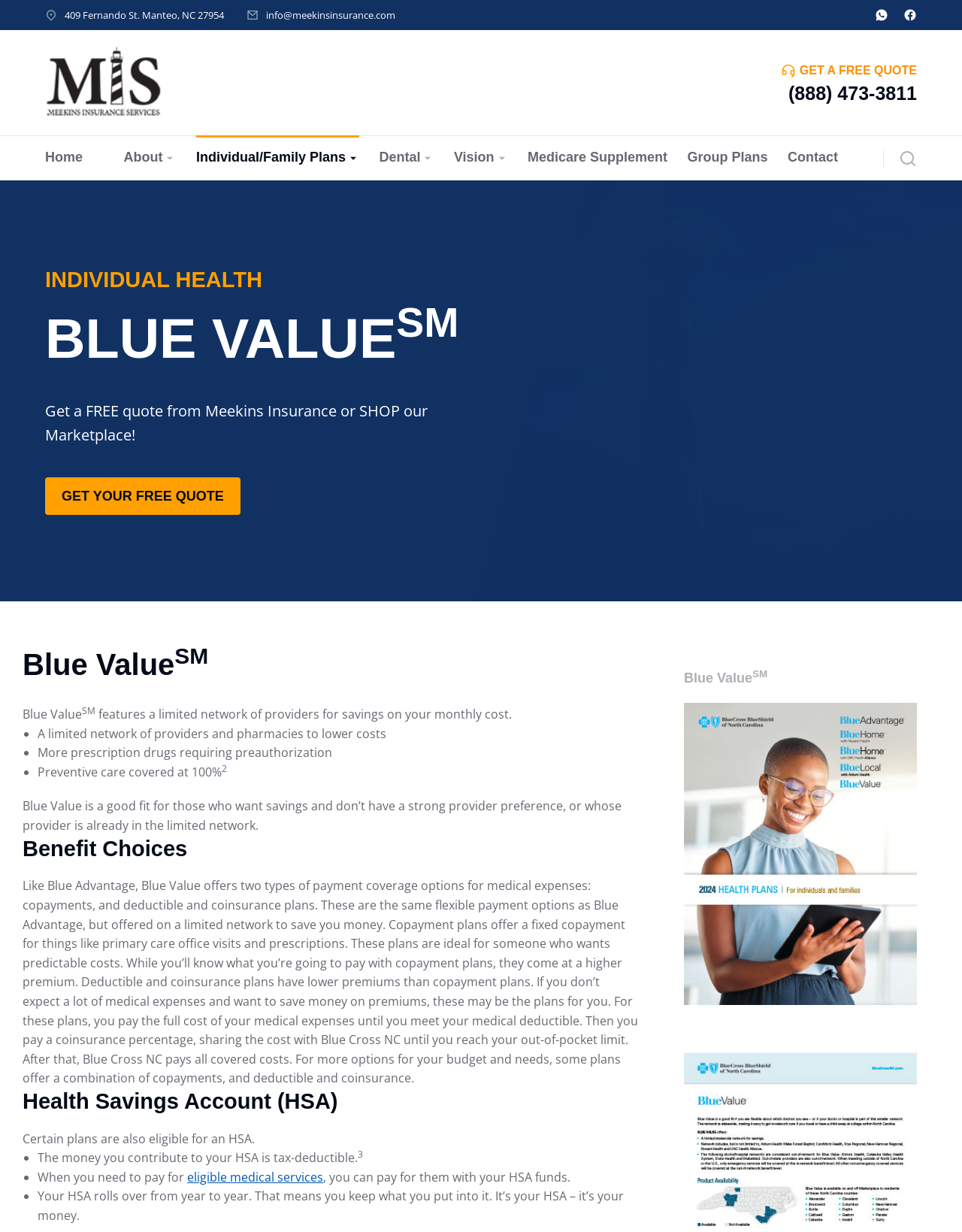Answer the question using only one word or a concise phrase: What are the two types of payment coverage options for medical expenses?

Copayments and deductible and coinsurance plans